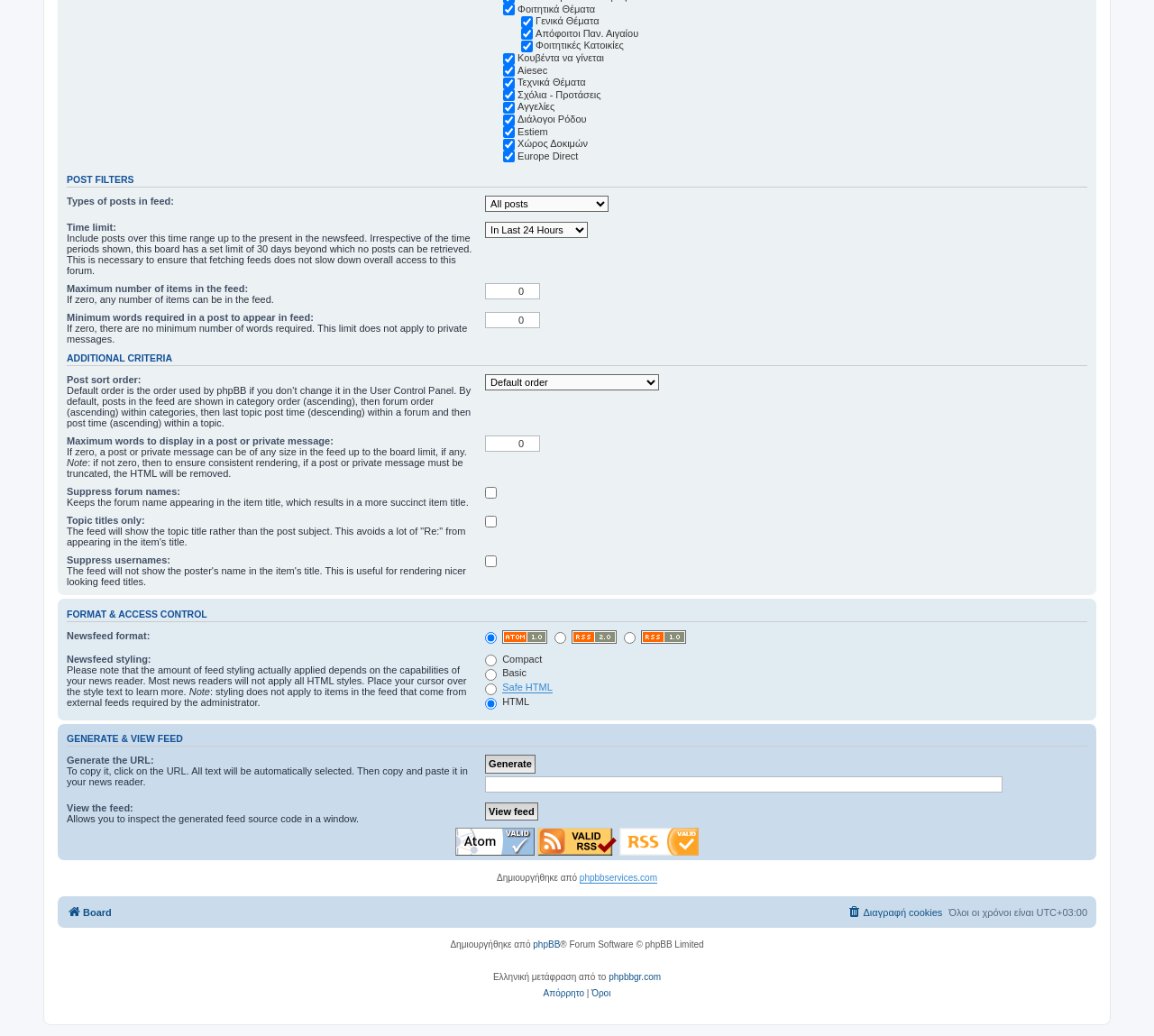What is the default post sort order?
With the help of the image, please provide a detailed response to the question.

The default post sort order is the order used by phpBB if you don’t change it in the User Control Panel. By default, posts in the feed are shown in category order (ascending), then forum order (ascending) within categories, then last topic post time (descending) within a forum and then post time (ascending) within a topic.